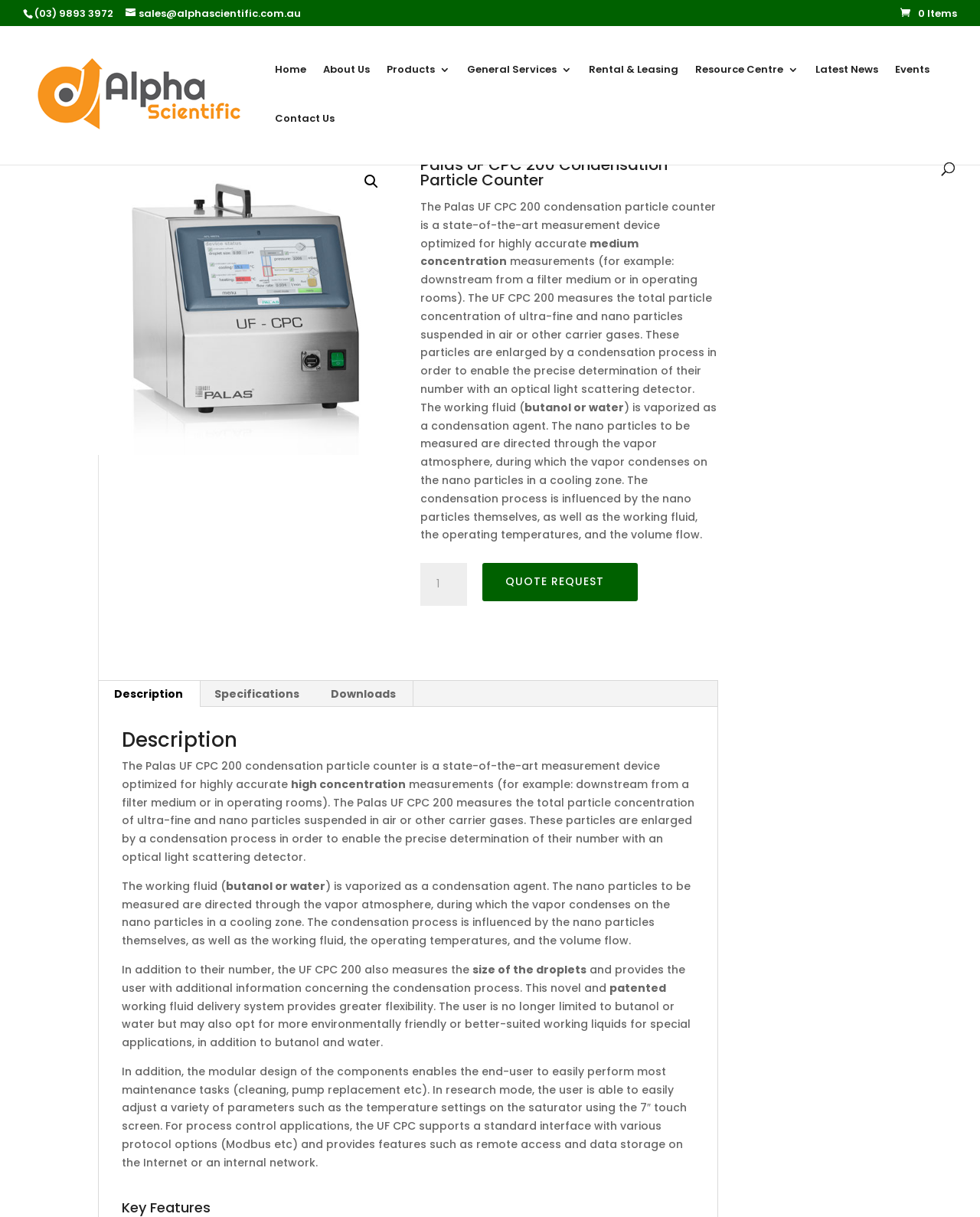Can you find the bounding box coordinates of the area I should click to execute the following instruction: "Click the 'Home' link"?

[0.28, 0.053, 0.312, 0.093]